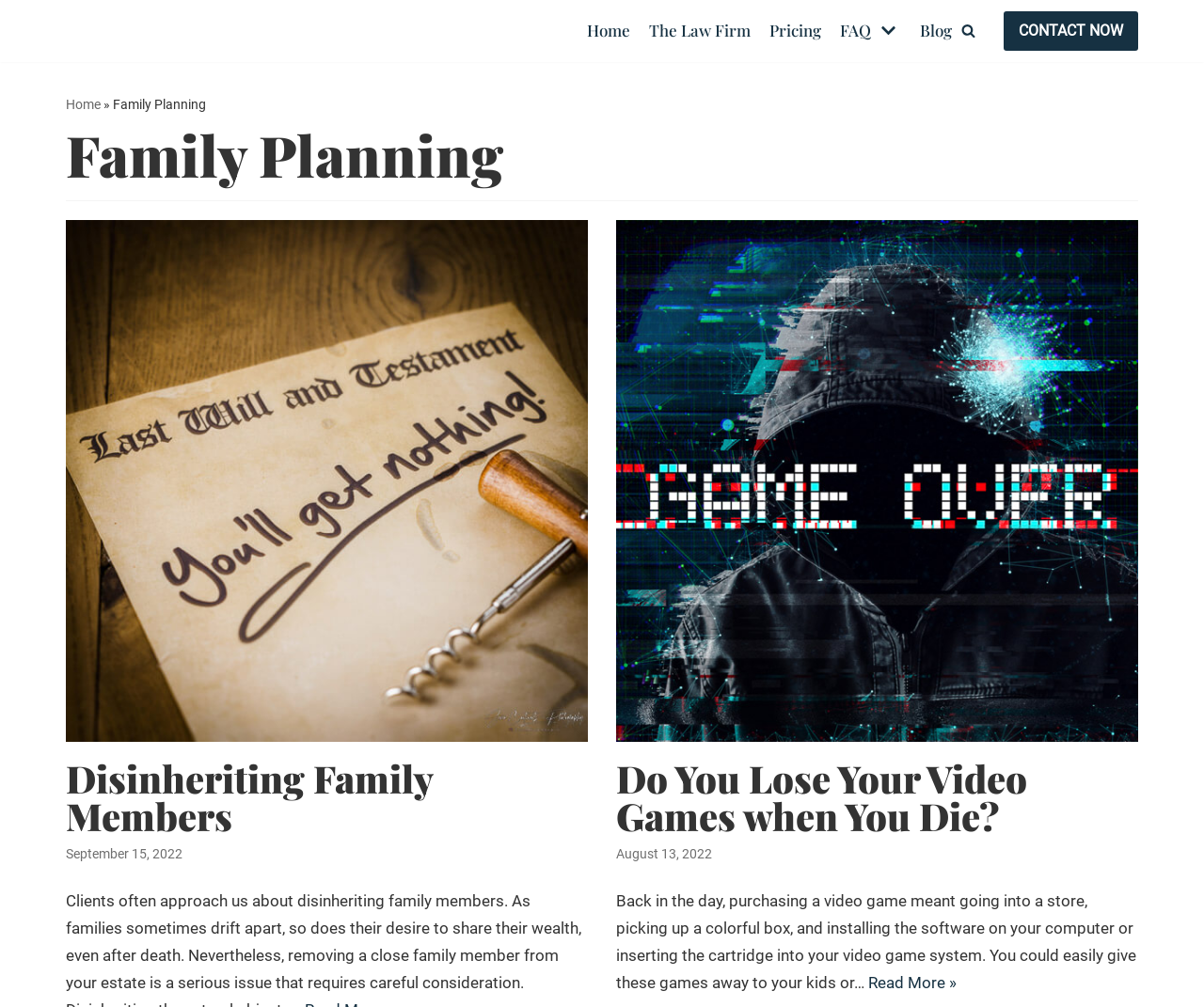Identify the bounding box for the described UI element. Provide the coordinates in (top-left x, top-left y, bottom-right x, bottom-right y) format with values ranging from 0 to 1: Disinheriting Family Members

[0.055, 0.748, 0.359, 0.835]